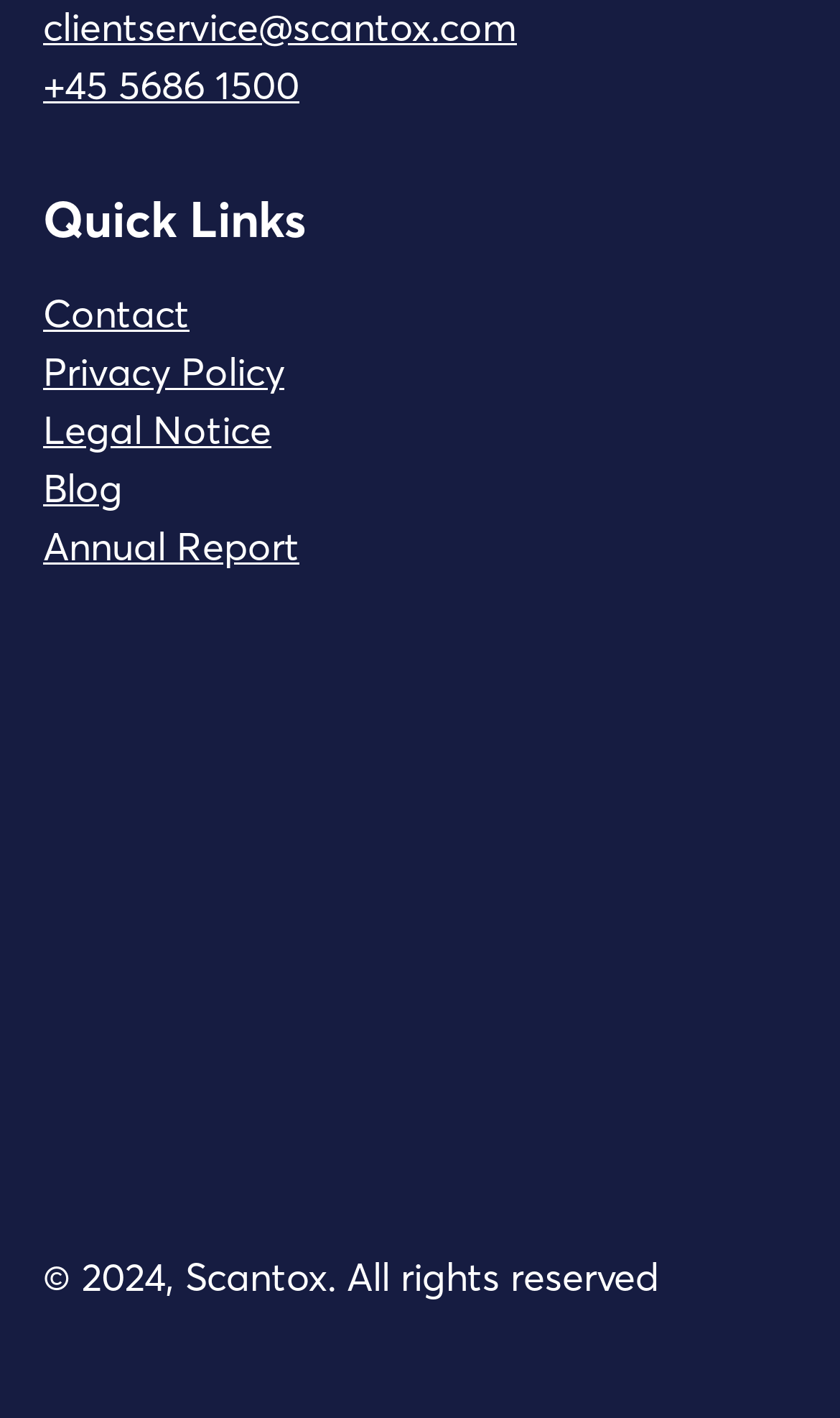Specify the bounding box coordinates of the area that needs to be clicked to achieve the following instruction: "View our Science Exchange logo".

[0.692, 0.628, 0.949, 0.663]